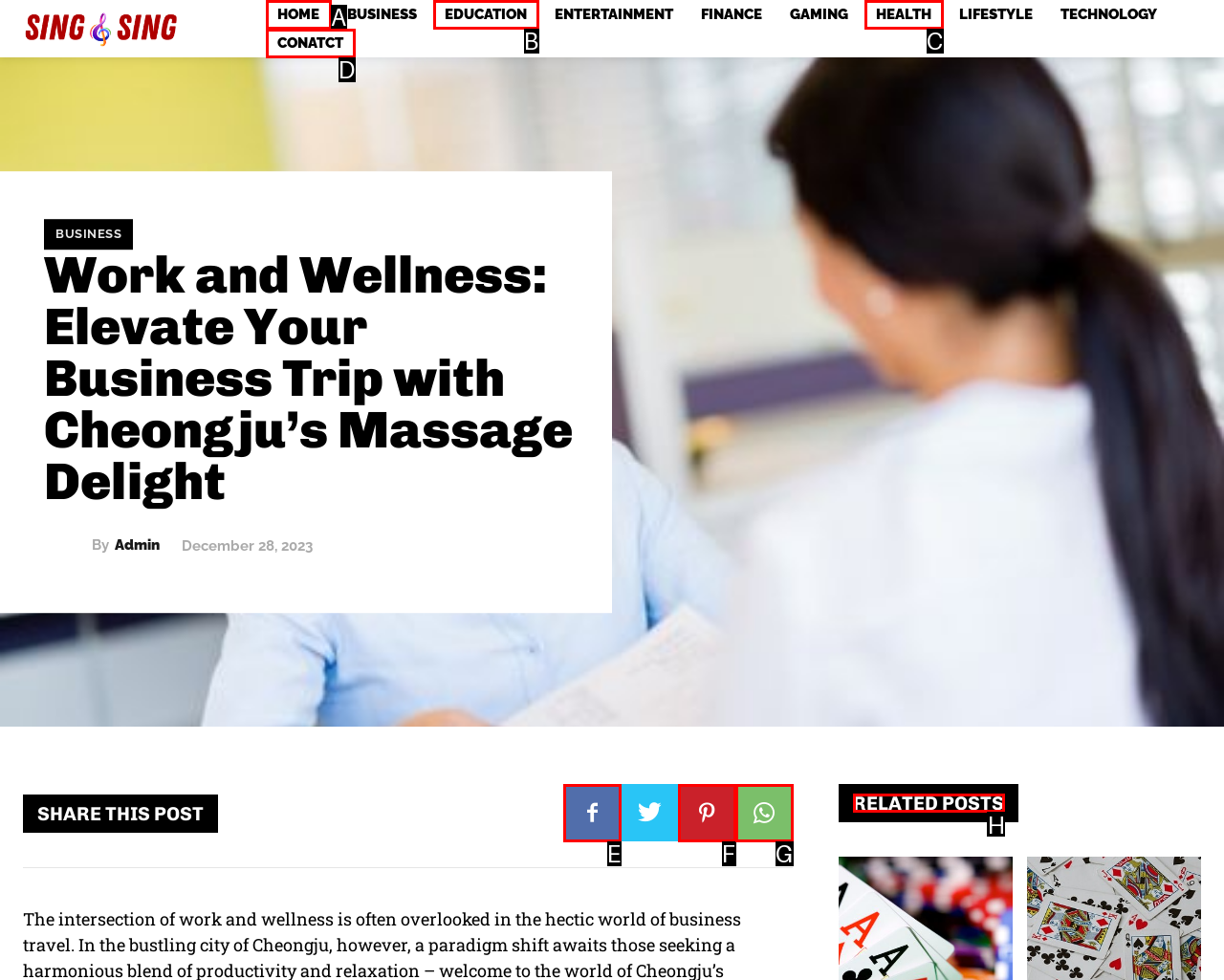Choose the UI element to click on to achieve this task: Click the RELATED POSTS heading. Reply with the letter representing the selected element.

H